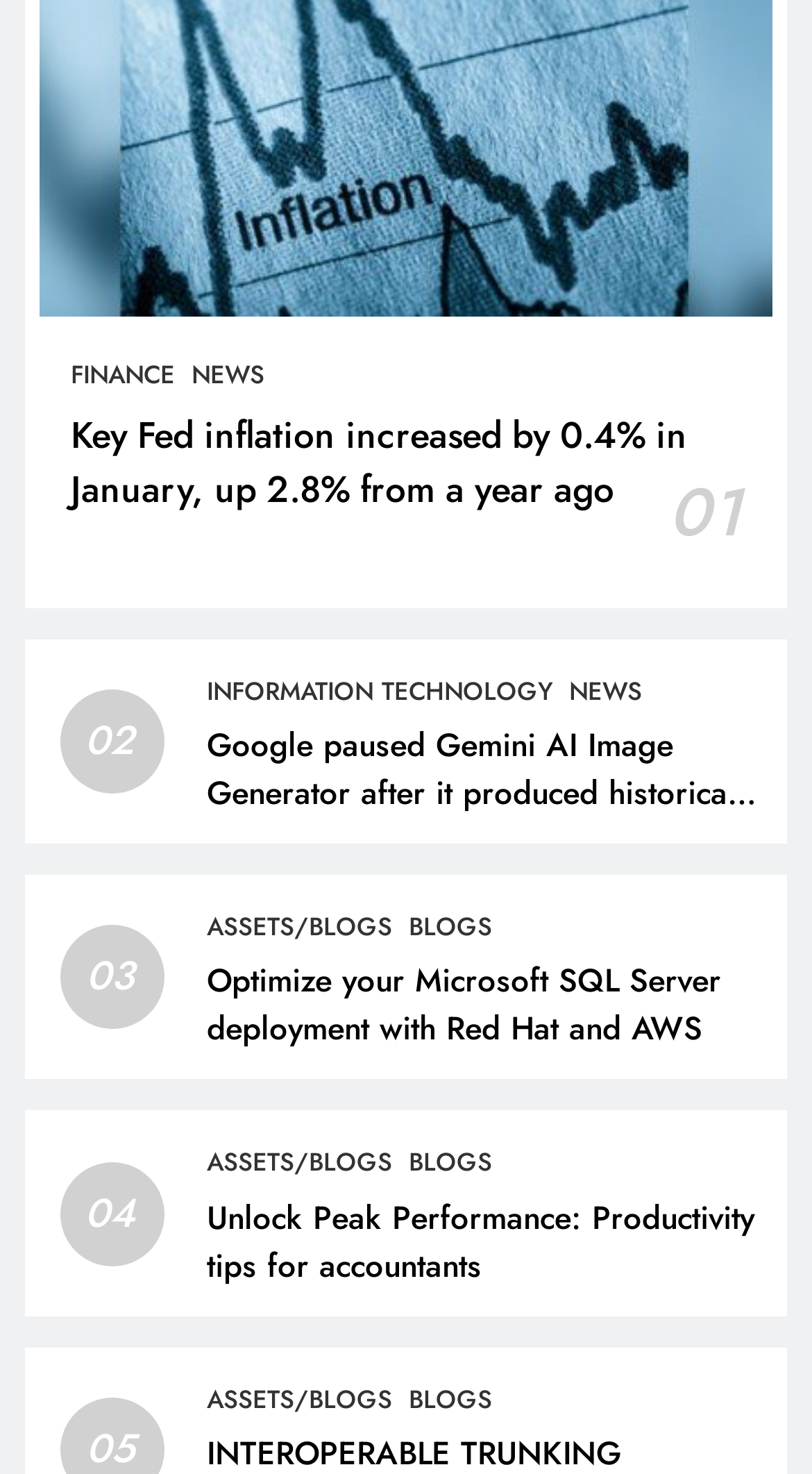Provide a one-word or one-phrase answer to the question:
How many headings are there on this webpage?

7